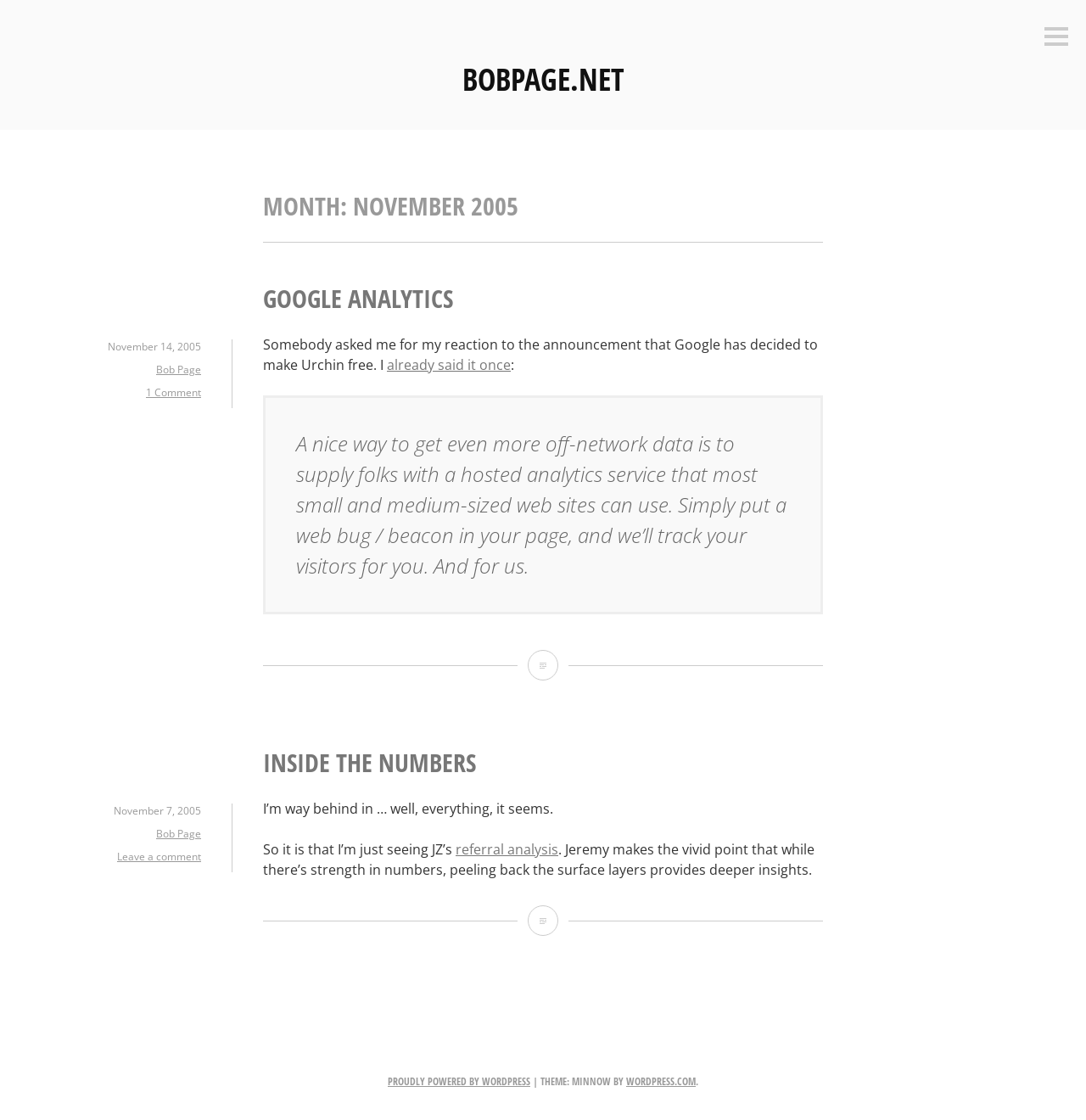Please determine the bounding box coordinates for the element that should be clicked to follow these instructions: "Click the 'Sidebar' button".

[0.962, 0.024, 0.984, 0.043]